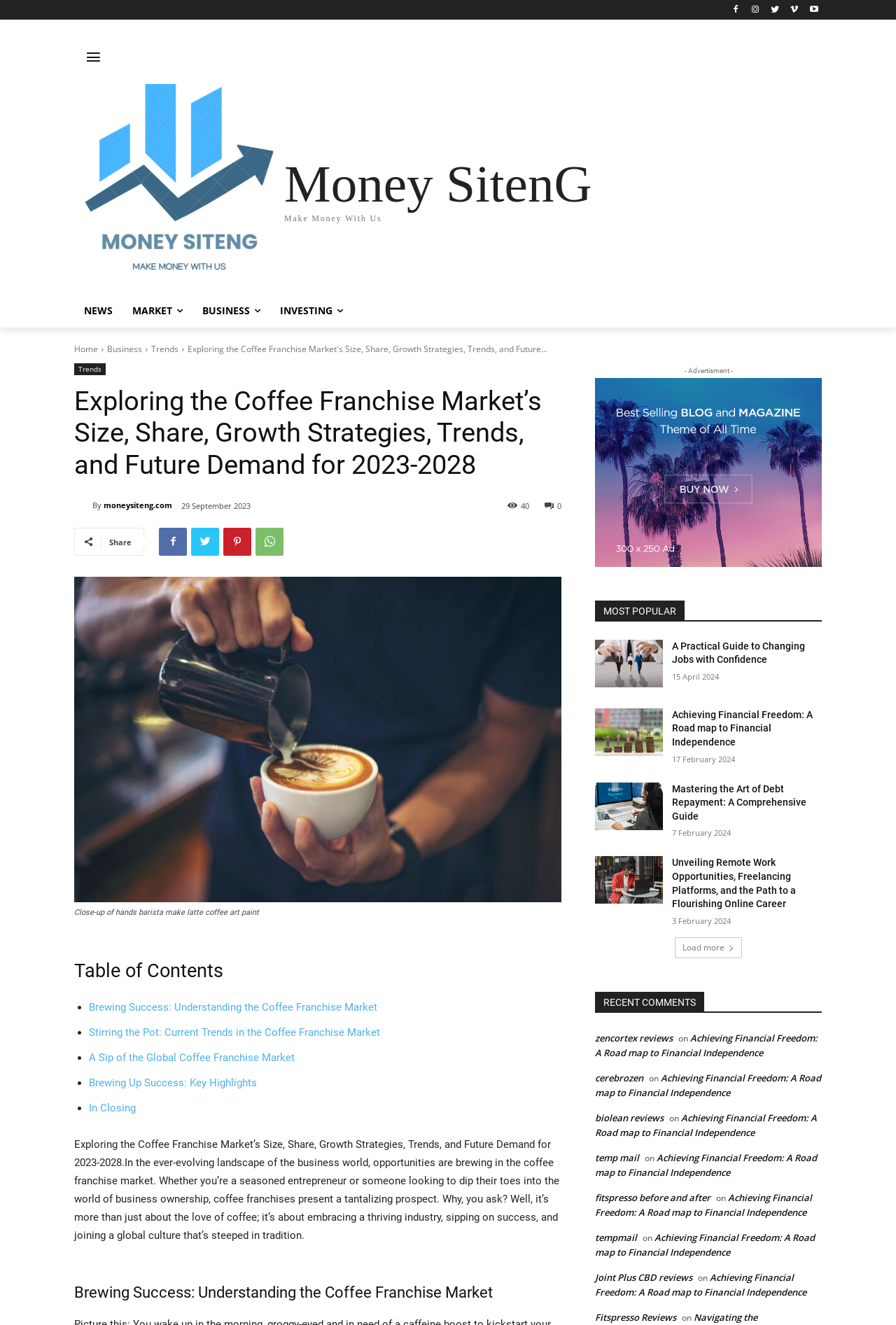What is the purpose of the 'Table of Contents' section?
Using the image, answer in one word or phrase.

To navigate the article